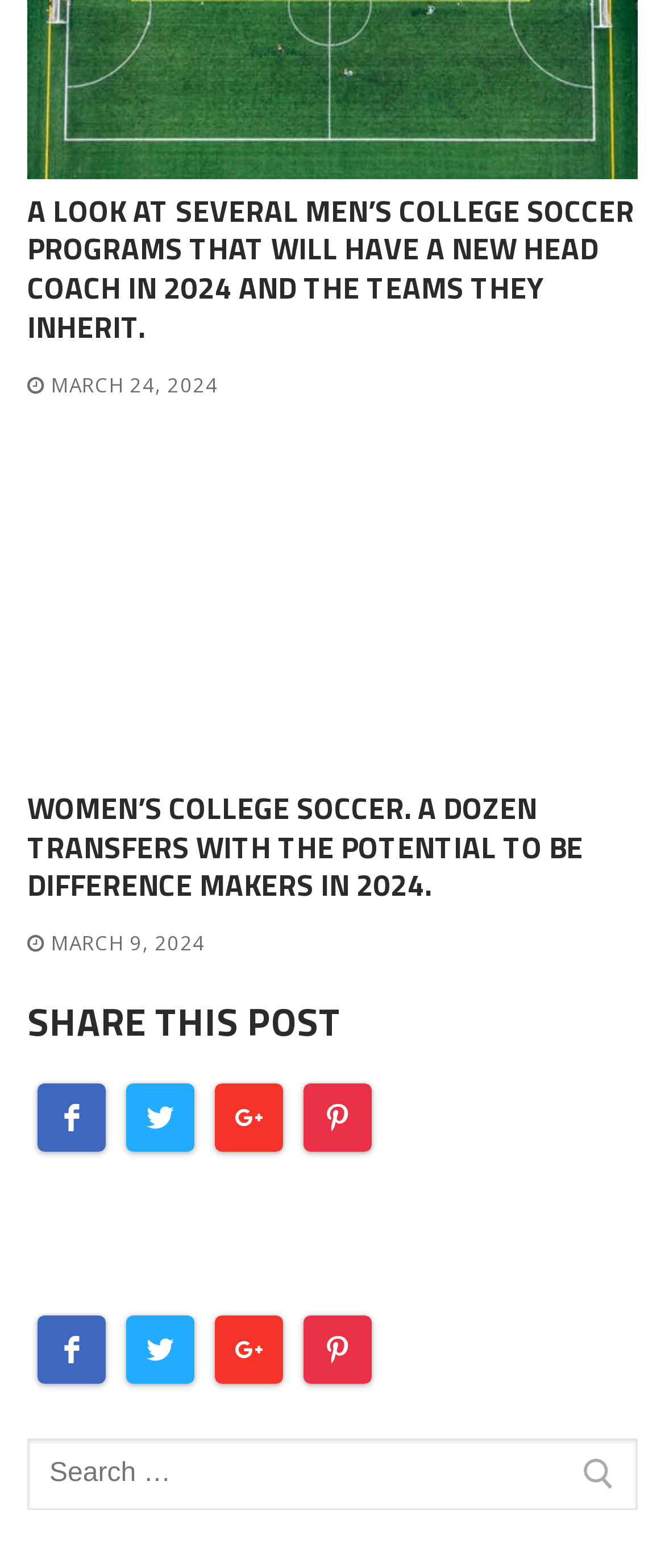Please pinpoint the bounding box coordinates for the region I should click to adhere to this instruction: "Share this post on Facebook".

[0.056, 0.691, 0.159, 0.735]